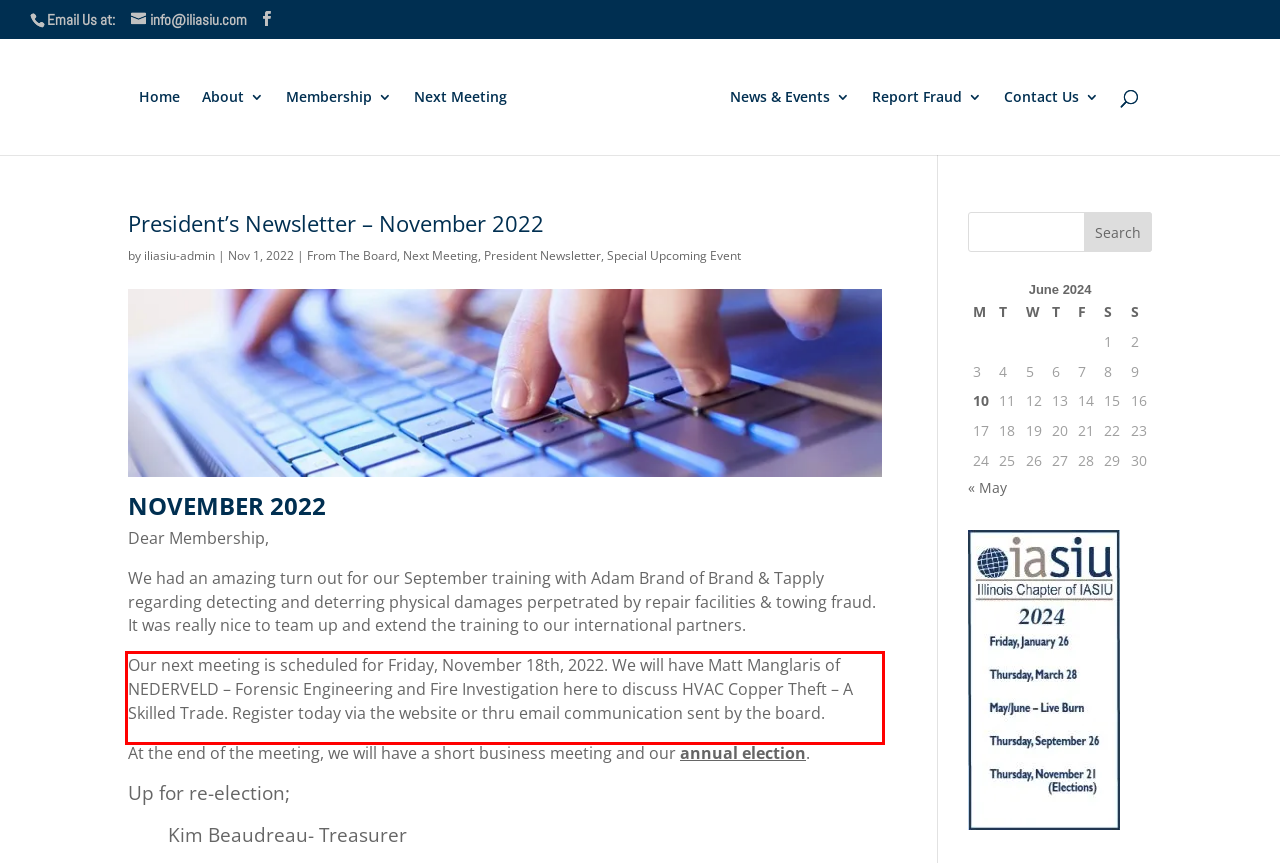Using the provided webpage screenshot, recognize the text content in the area marked by the red bounding box.

Our next meeting is scheduled for Friday, November 18th, 2022. We will have Matt Manglaris of NEDERVELD – Forensic Engineering and Fire Investigation here to discuss HVAC Copper Theft – A Skilled Trade. Register today via the website or thru email communication sent by the board.